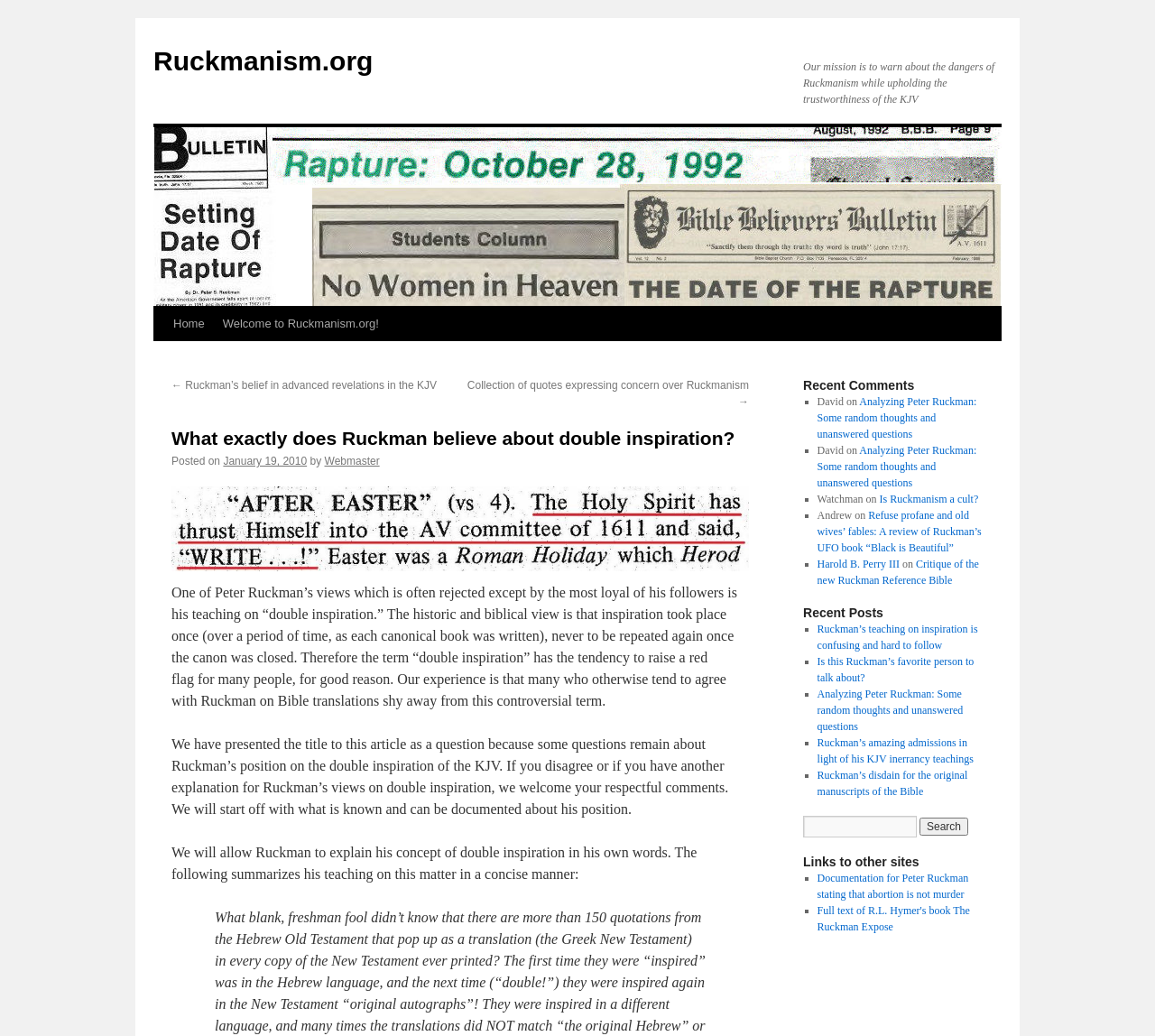What is the date of the article?
Please provide a detailed and comprehensive answer to the question.

The date of the article is 'January 19, 2010' as indicated by the link element 'January 19, 2010'.